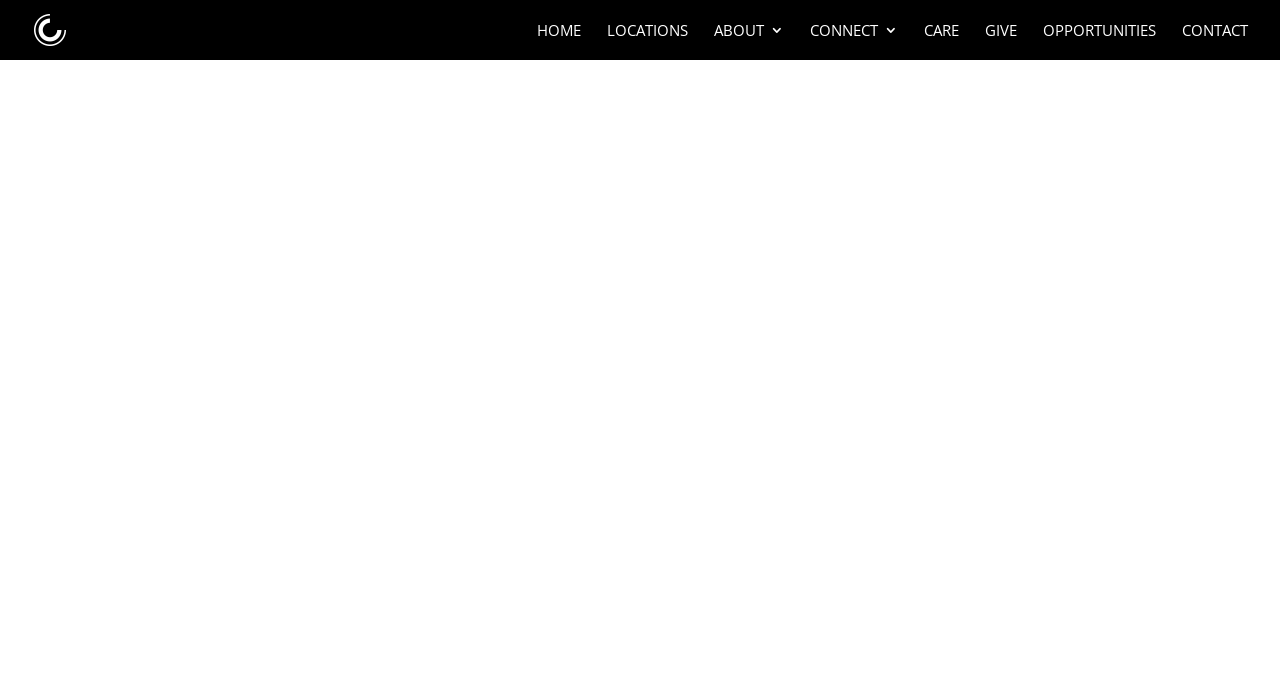Identify the bounding box coordinates of the specific part of the webpage to click to complete this instruction: "go to home page".

[0.42, 0.033, 0.454, 0.087]